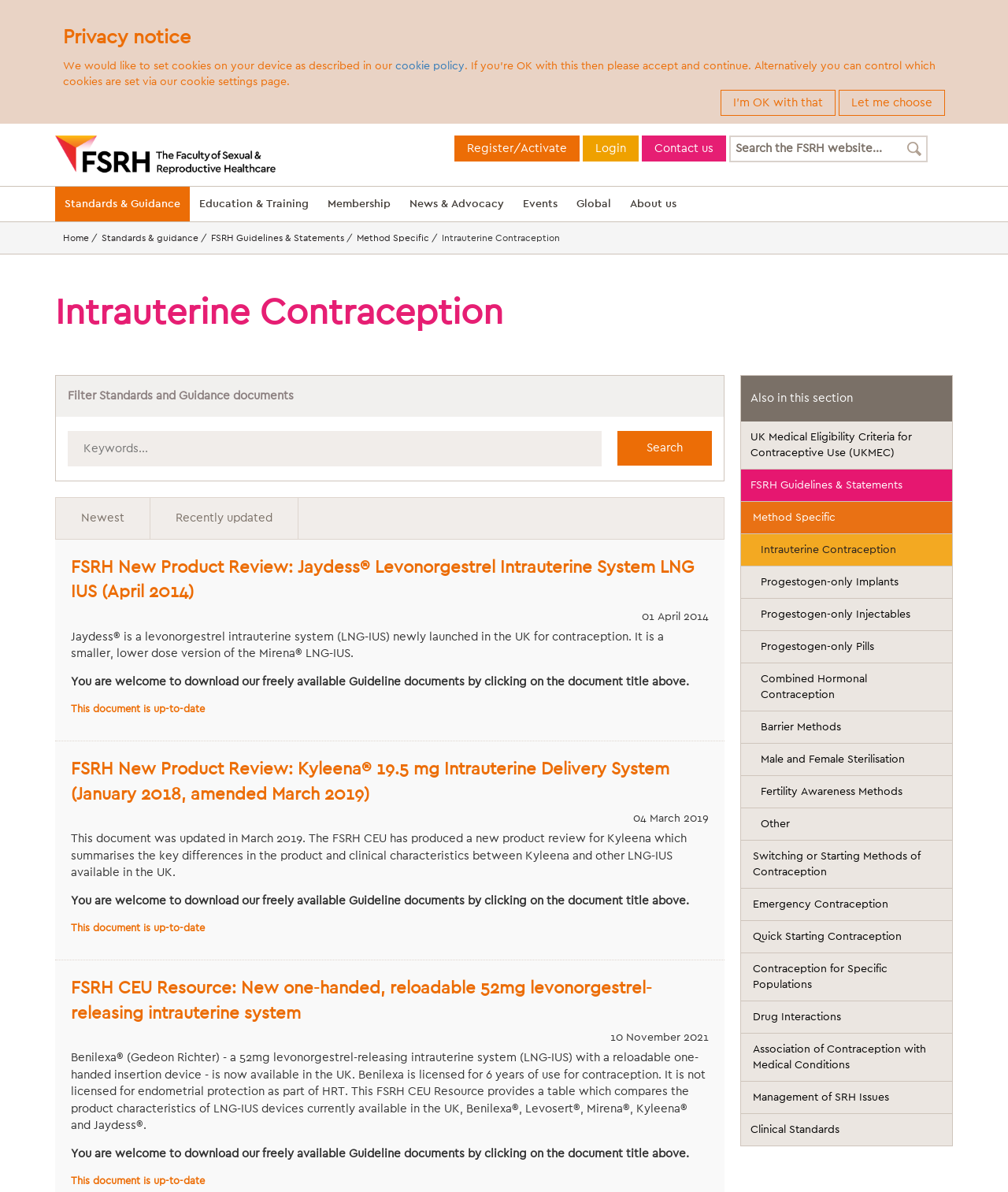Provide a brief response to the question below using one word or phrase:
What is the topic of the article 'FSRH New Product Review: Jaydess Levonorgestrel Intrauterine System LNG IUS (April 2014)'?

Jaydess intrauterine system